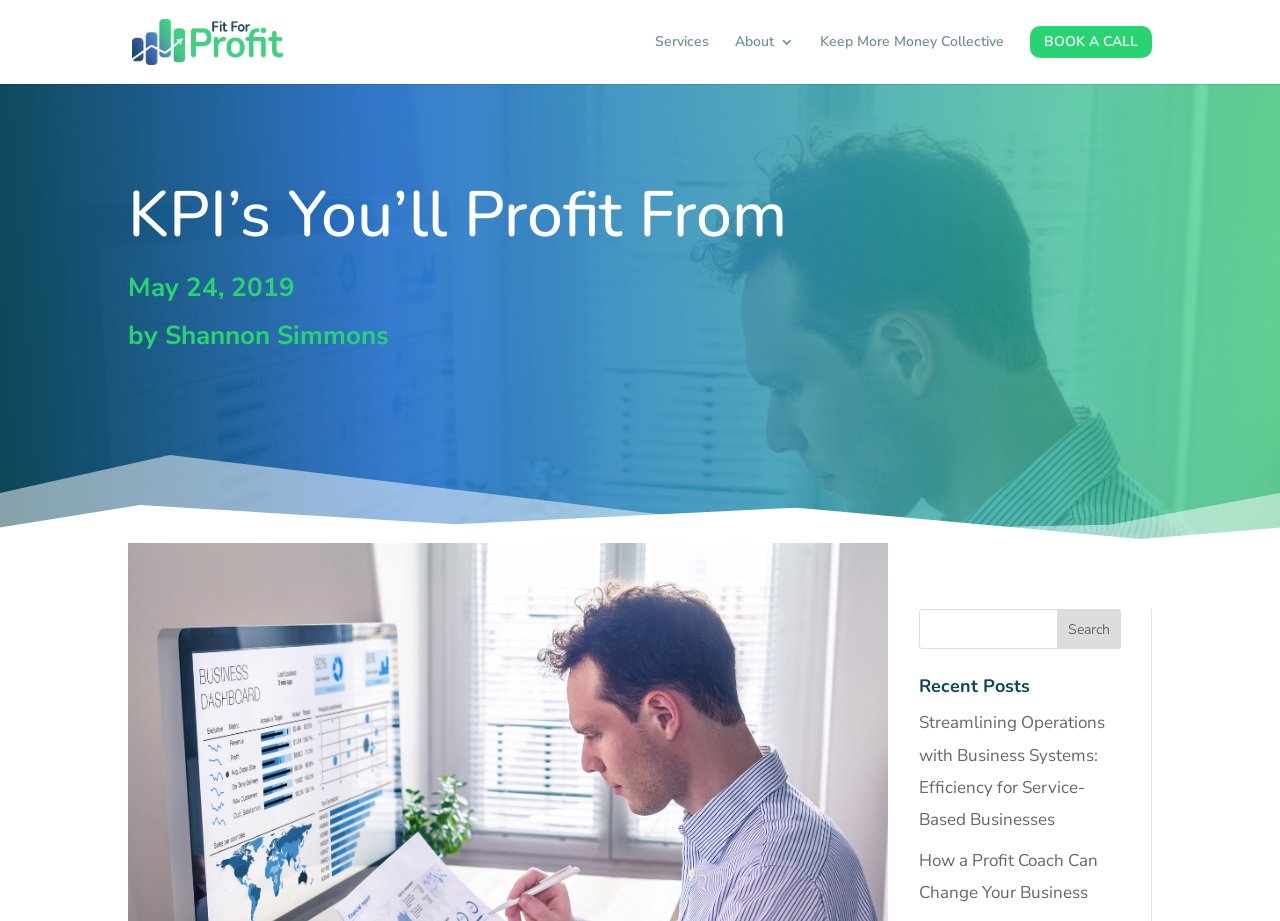Locate the bounding box coordinates of the element's region that should be clicked to carry out the following instruction: "book a call". The coordinates need to be four float numbers between 0 and 1, i.e., [left, top, right, bottom].

[0.805, 0.028, 0.9, 0.091]